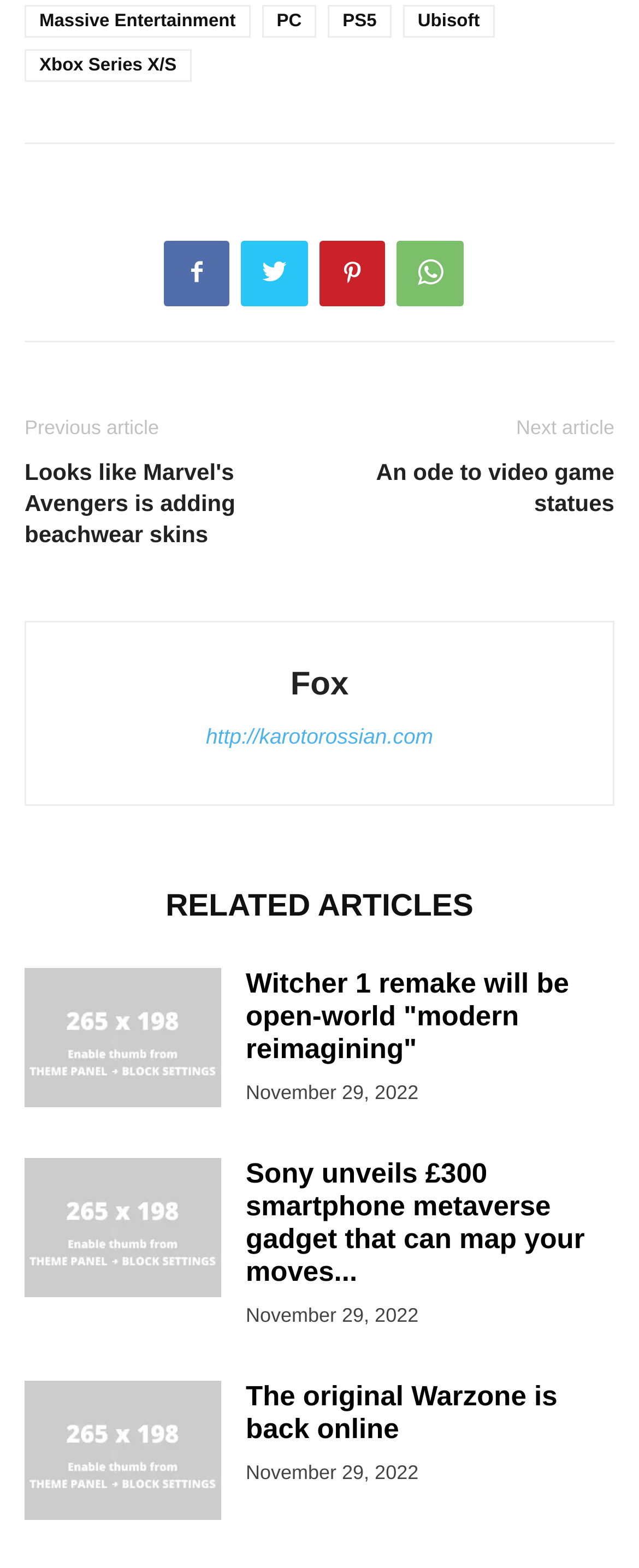Highlight the bounding box coordinates of the element you need to click to perform the following instruction: "Visit the Fox website."

[0.454, 0.425, 0.546, 0.448]